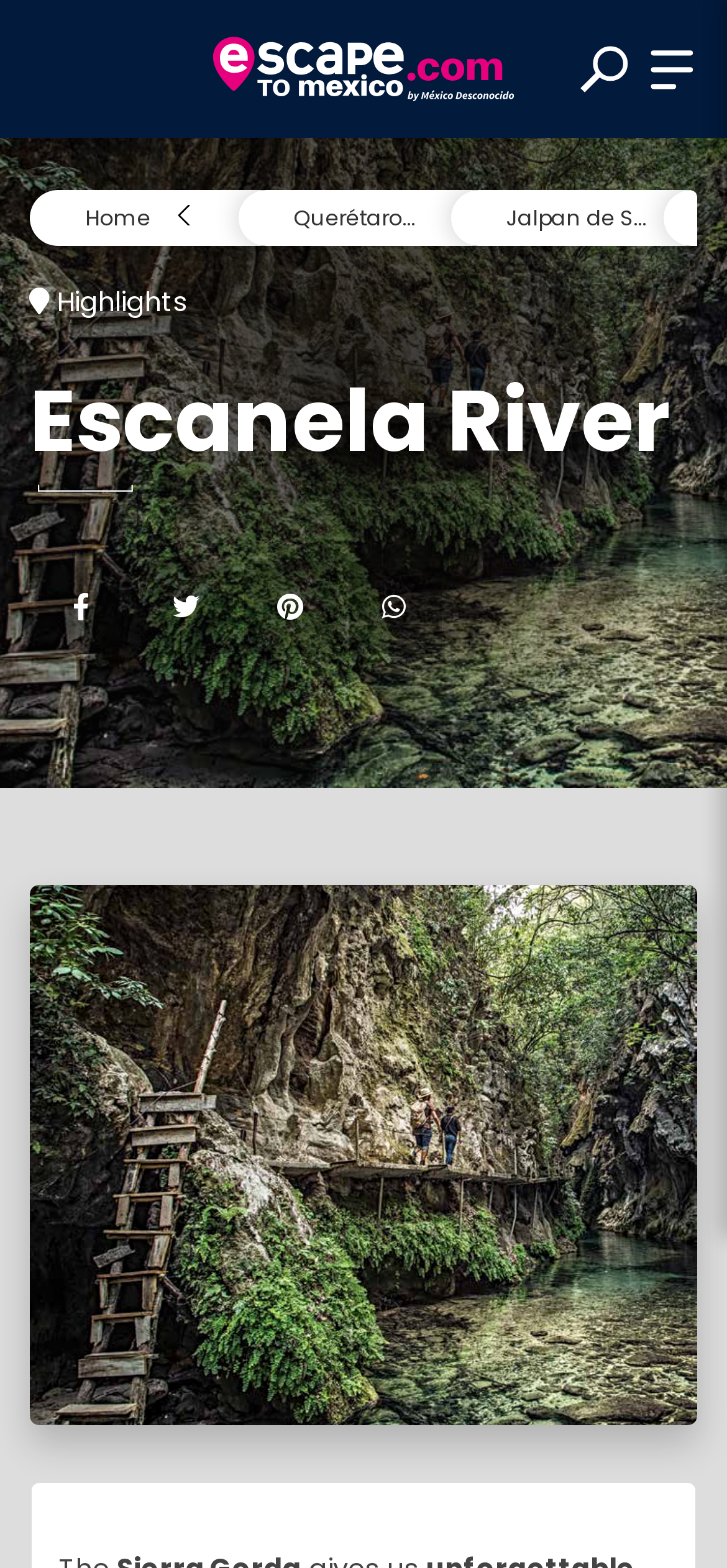Refer to the element description name="Buscar" placeholder="Search for a destination" and identify the corresponding bounding box in the screenshot. Format the coordinates as (top-left x, top-left y, bottom-right x, bottom-right y) with values in the range of 0 to 1.

[0.124, 0.386, 0.876, 0.445]